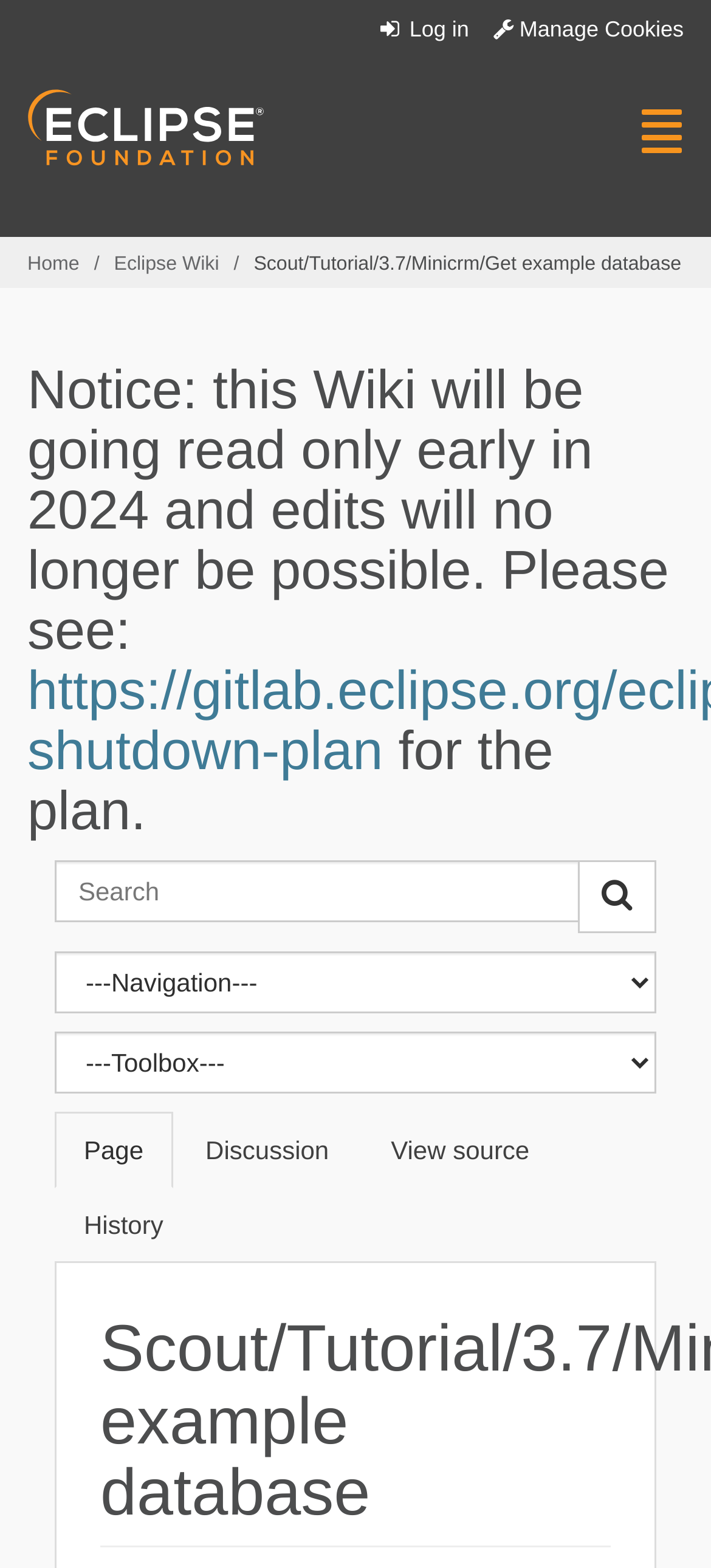How many tabs are in the tab list?
Look at the image and answer with only one word or phrase.

4